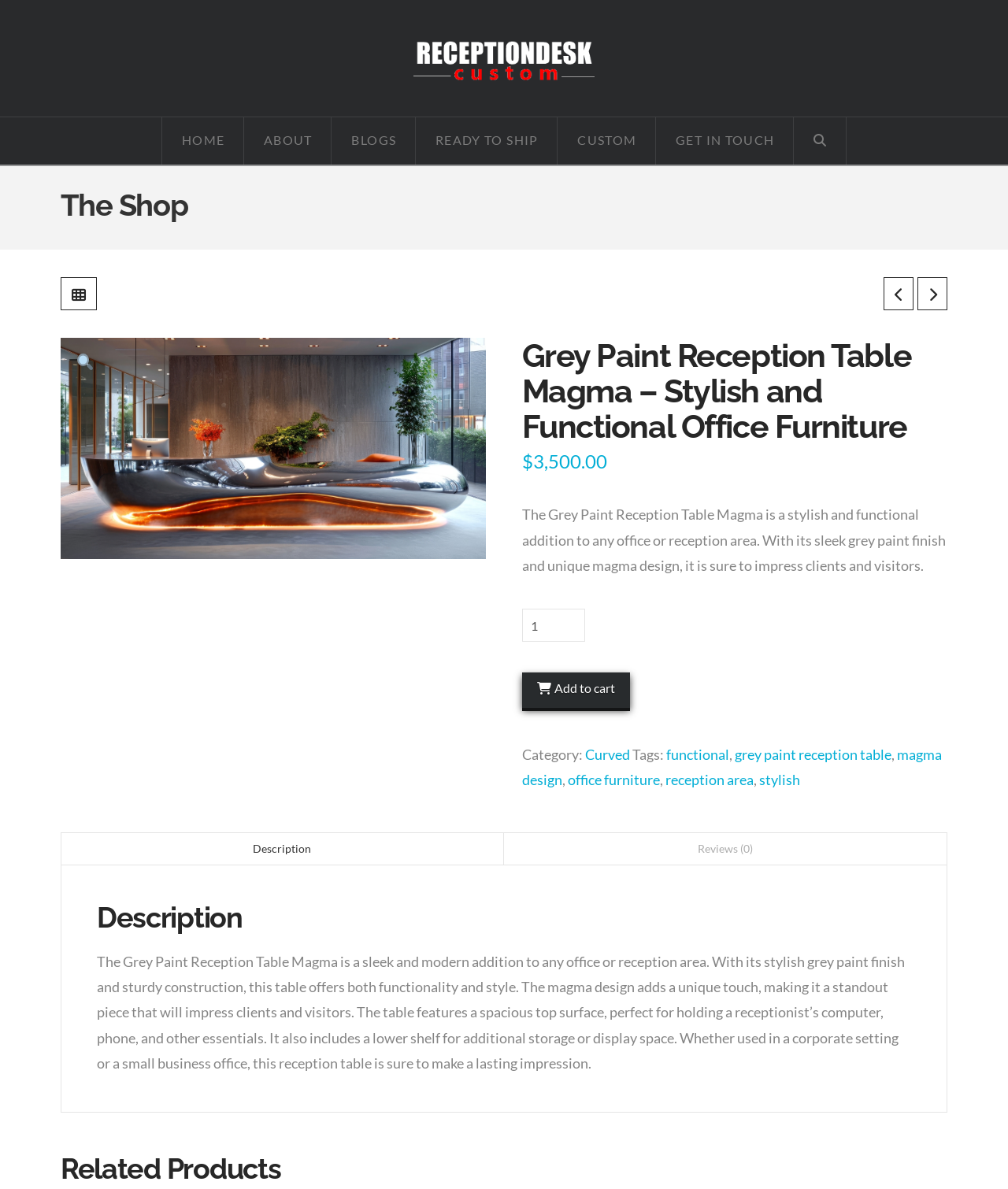Please locate the bounding box coordinates of the element that needs to be clicked to achieve the following instruction: "Search for something". The coordinates should be four float numbers between 0 and 1, i.e., [left, top, right, bottom].

[0.06, 0.284, 0.109, 0.325]